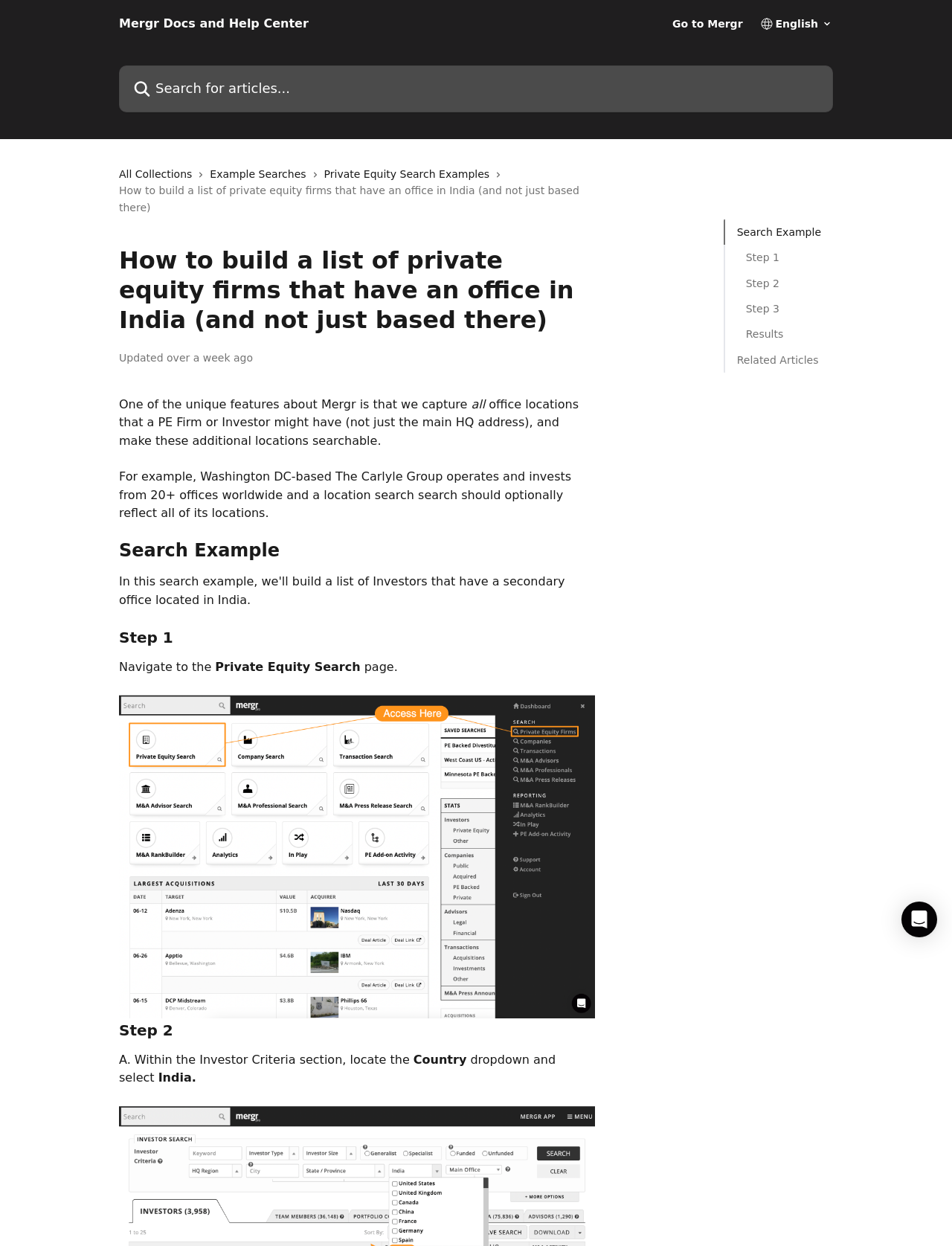Please identify the bounding box coordinates of where to click in order to follow the instruction: "Search Example".

[0.774, 0.18, 0.862, 0.193]